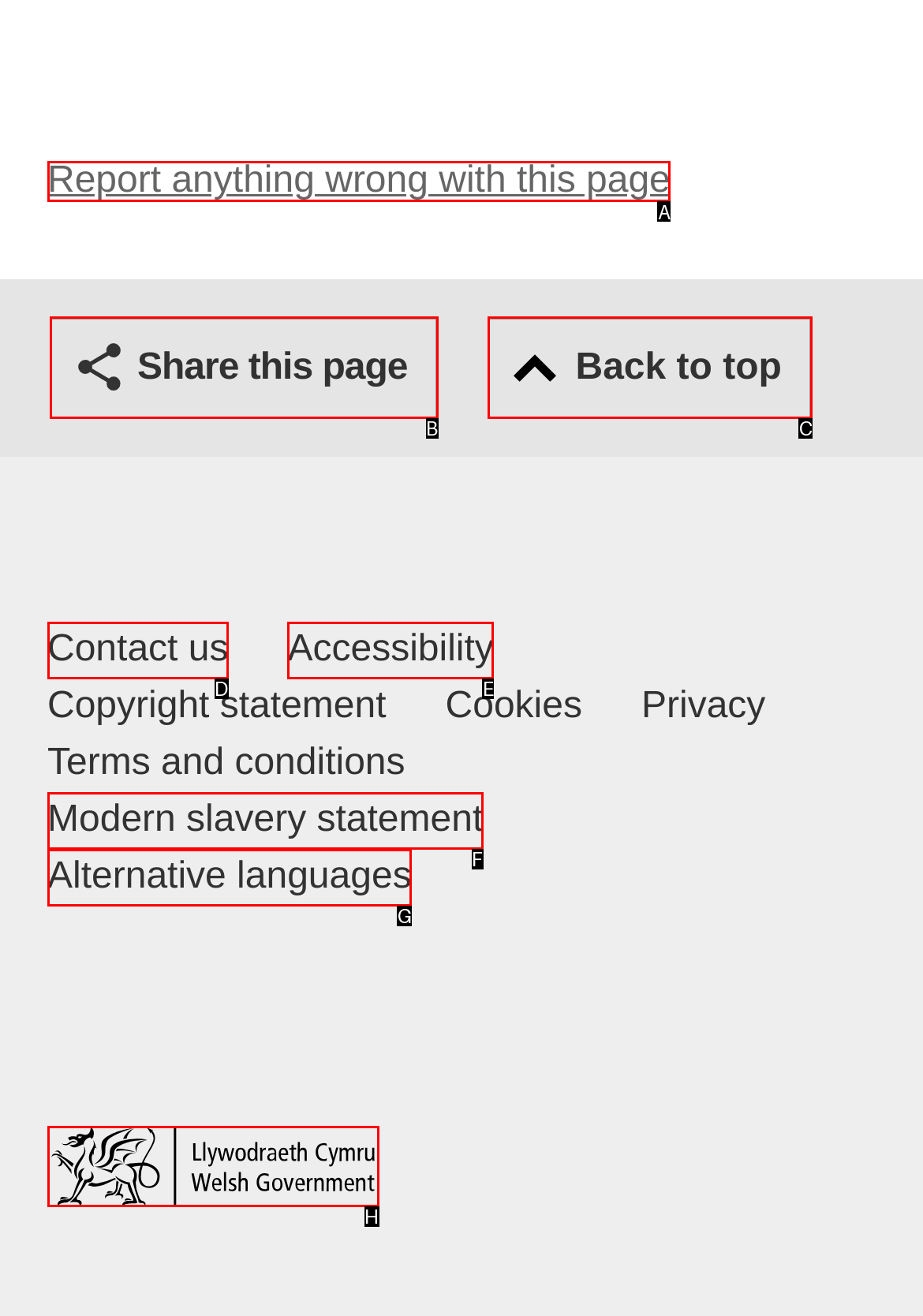Using the element description: Share this page, select the HTML element that matches best. Answer with the letter of your choice.

B